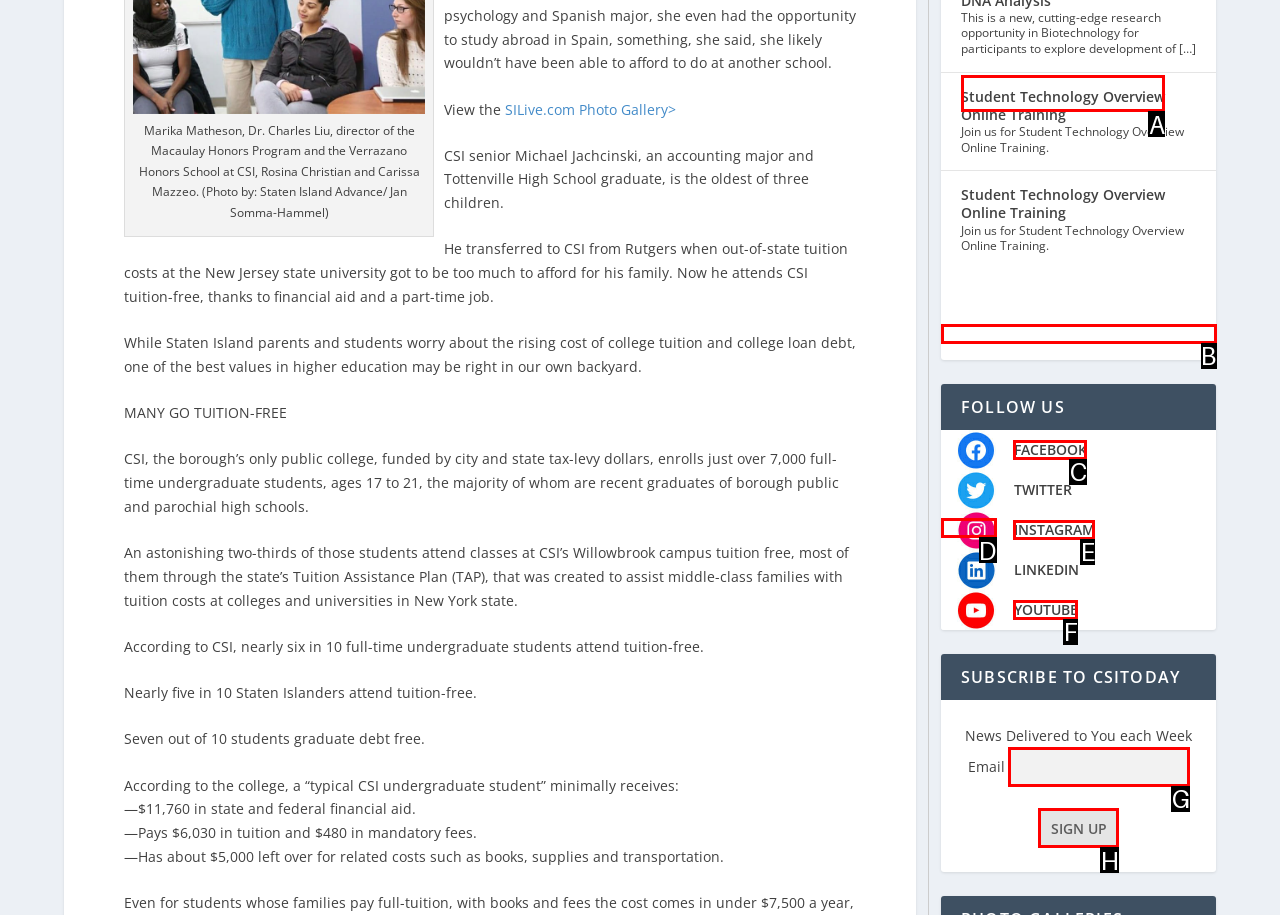Determine which HTML element to click for this task: Click the 'Student Technology Overview Online Training' link Provide the letter of the selected choice.

A